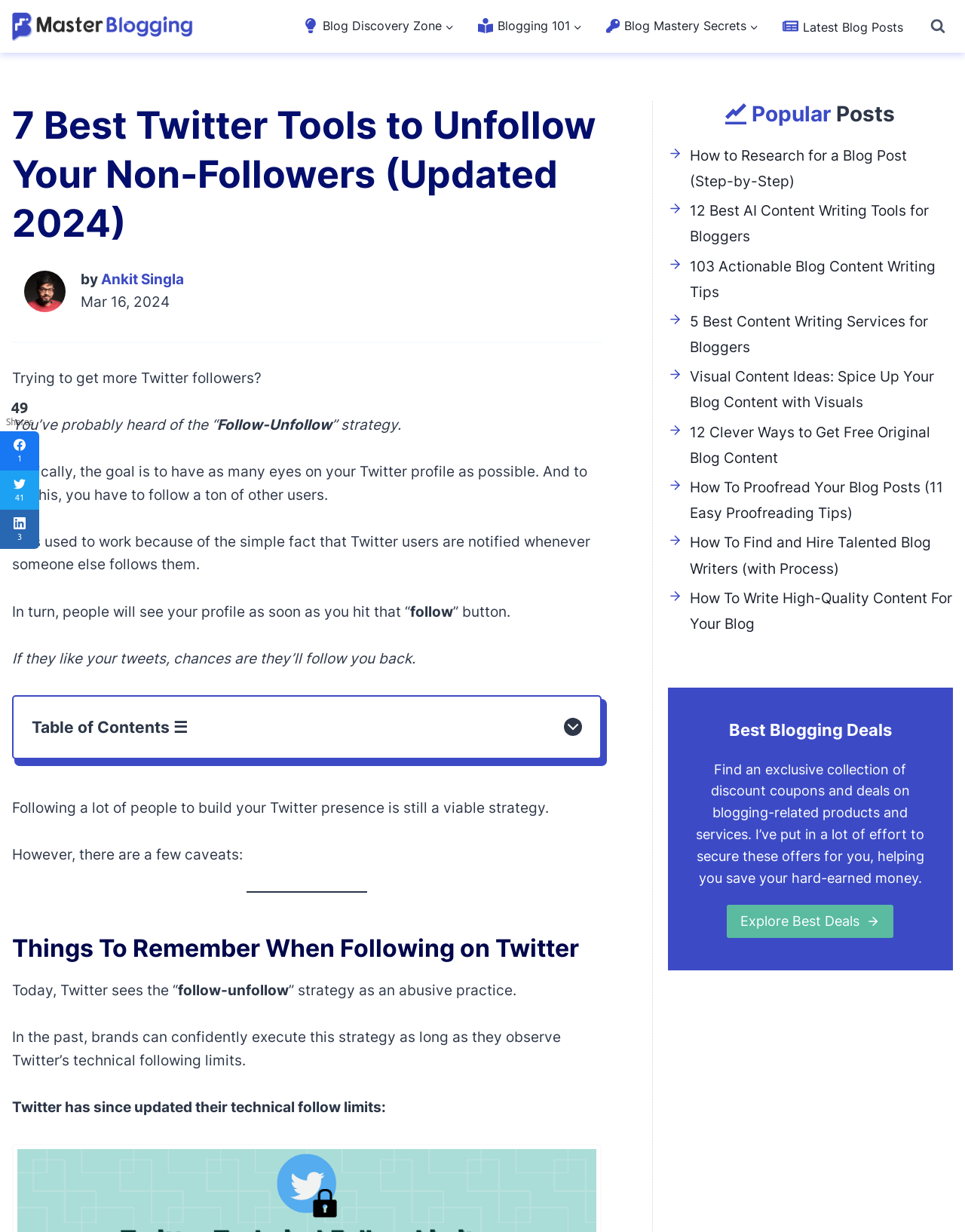Locate the bounding box coordinates of the area you need to click to fulfill this instruction: 'Scroll to the top of the page'. The coordinates must be in the form of four float numbers ranging from 0 to 1: [left, top, right, bottom].

[0.959, 0.751, 0.977, 0.765]